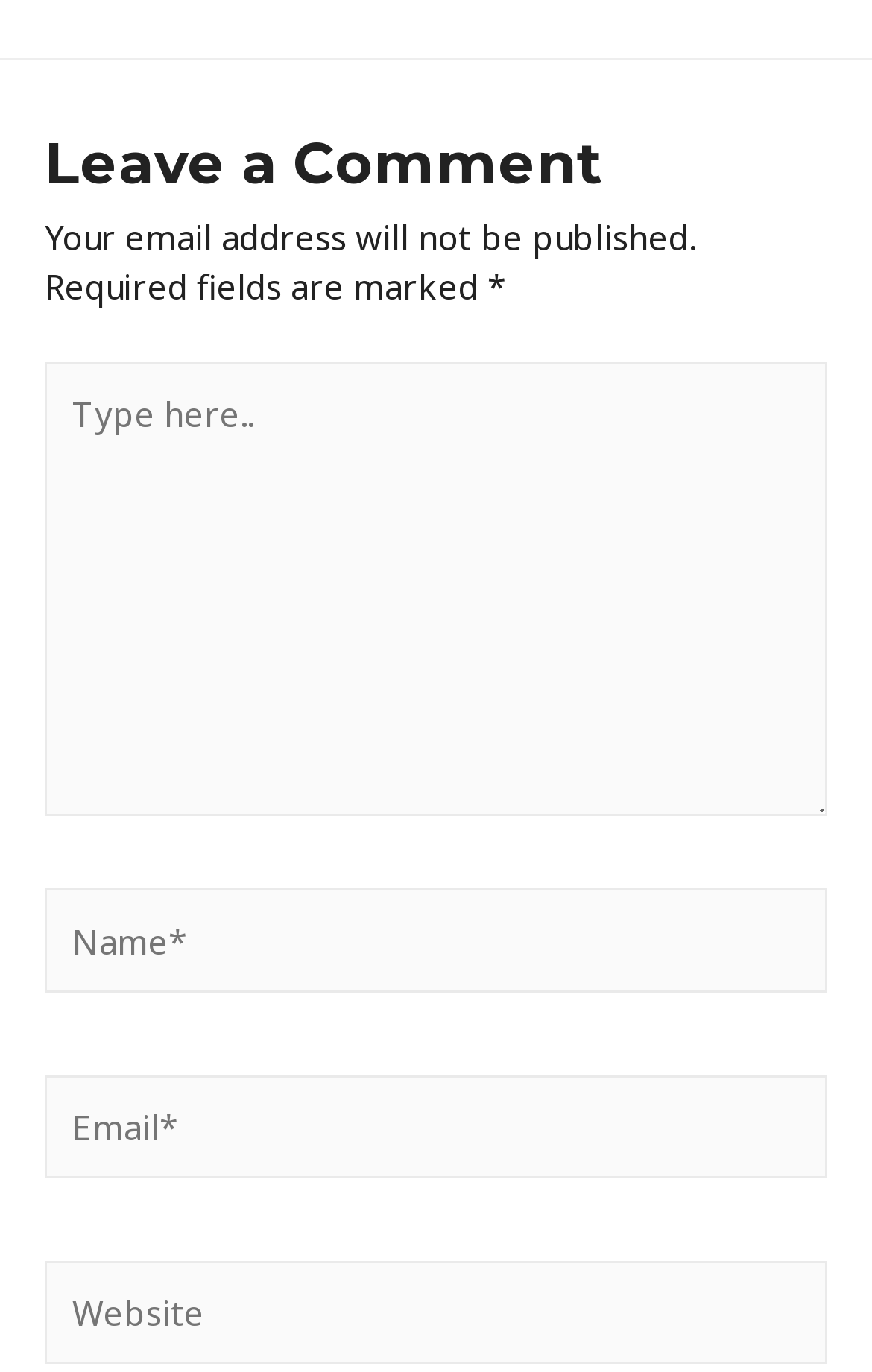Determine the bounding box for the UI element as described: "parent_node: Website name="url" placeholder="Website"". The coordinates should be represented as four float numbers between 0 and 1, formatted as [left, top, right, bottom].

[0.051, 0.918, 0.949, 0.995]